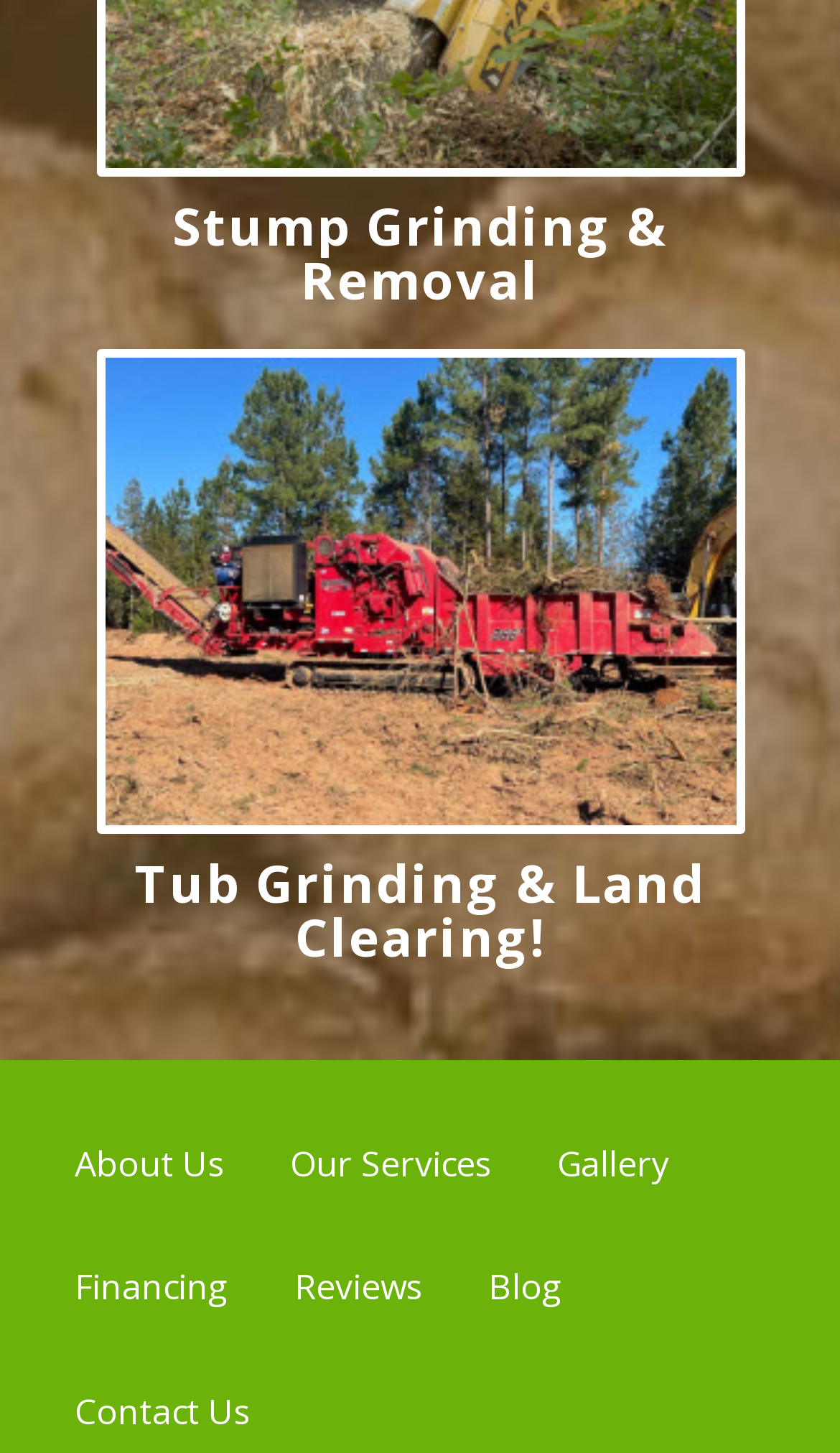Please identify the bounding box coordinates of the element's region that should be clicked to execute the following instruction: "View stump grinding and removal services". The bounding box coordinates must be four float numbers between 0 and 1, i.e., [left, top, right, bottom].

[0.205, 0.131, 0.795, 0.217]